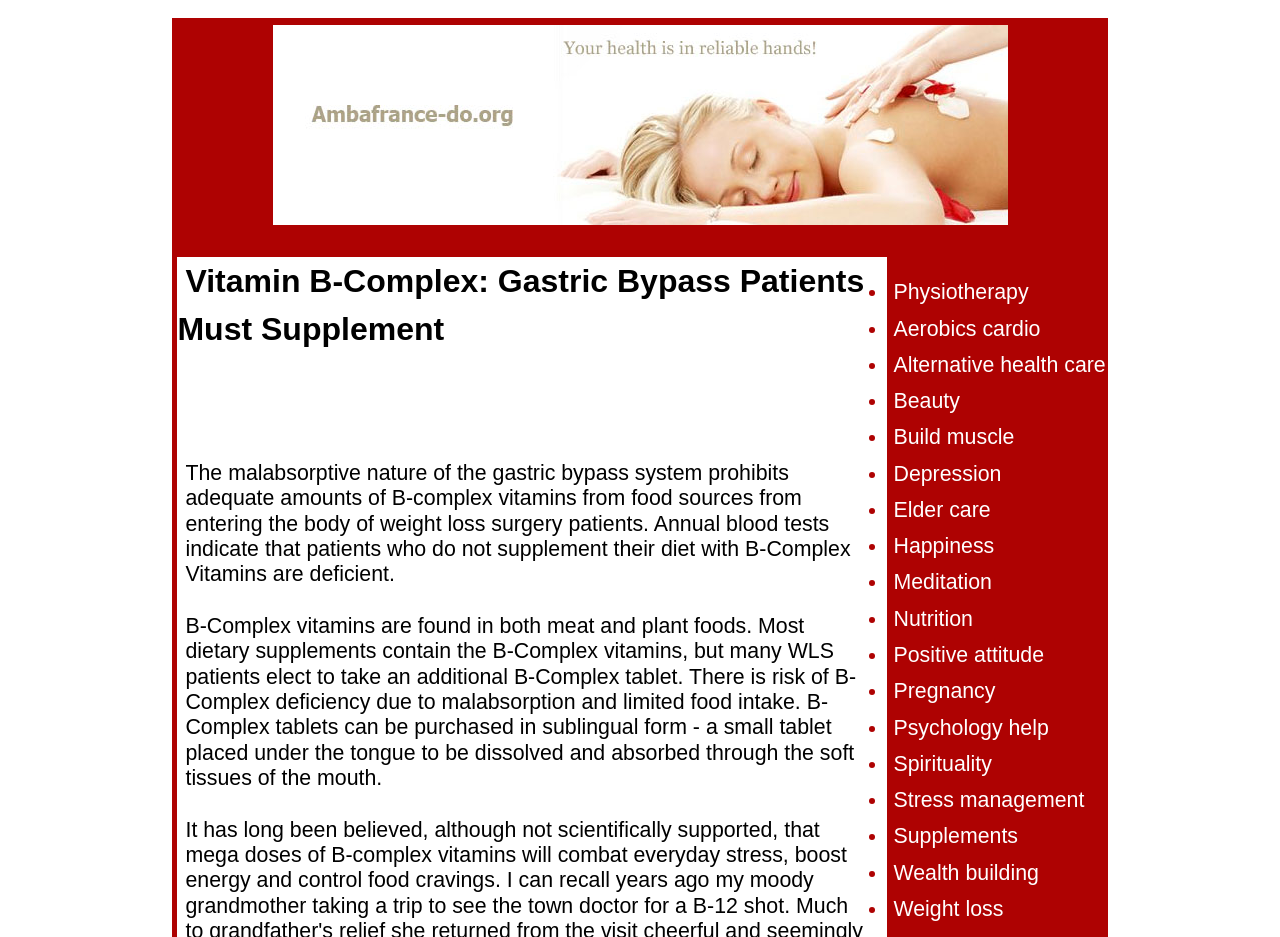Answer the following in one word or a short phrase: 
How many links are listed under the 'Related Topics' section?

20